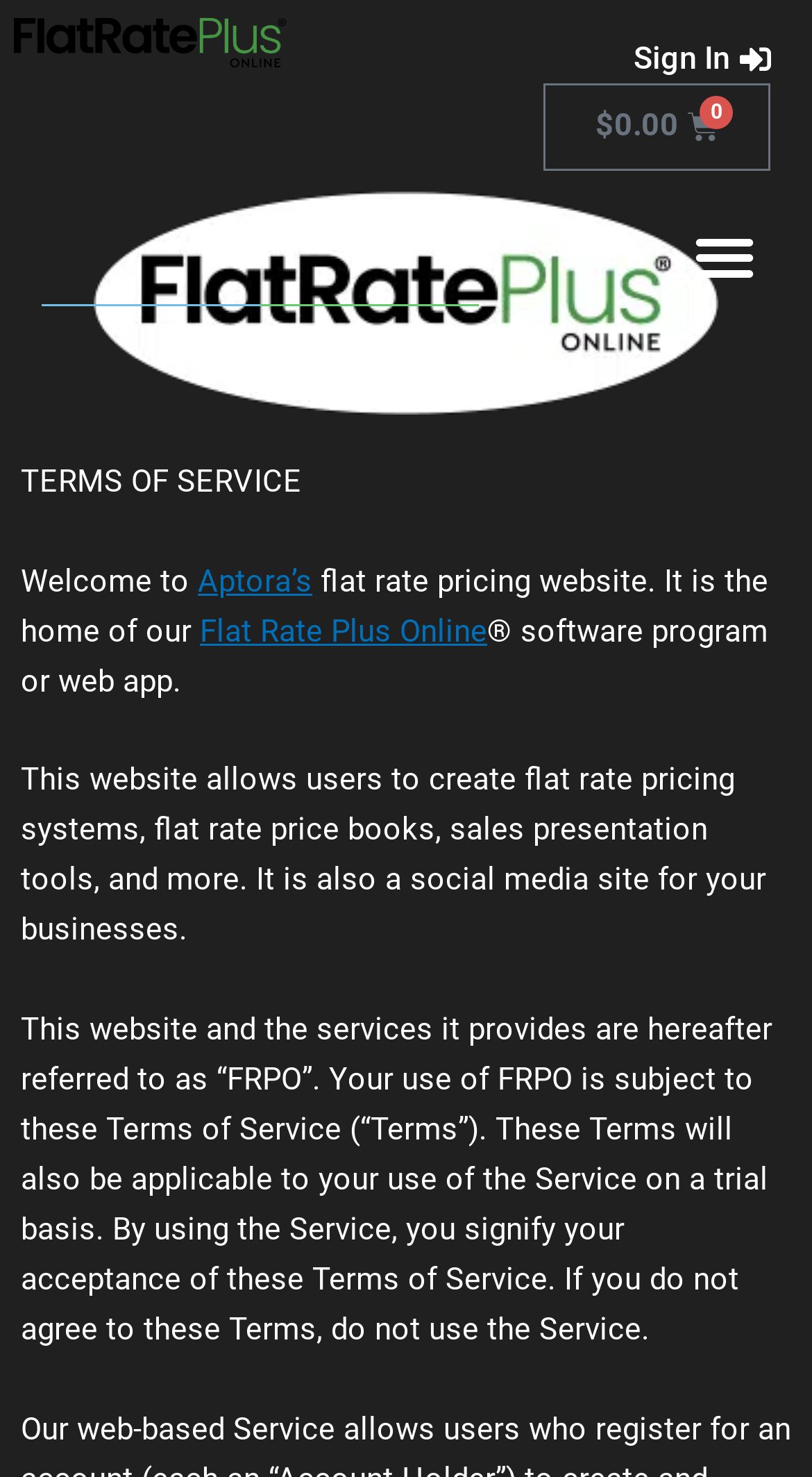What is FRPO an abbreviation for?
Answer the question with a thorough and detailed explanation.

I found the answer by analyzing the text content of the webpage, specifically the sentence 'This website and the services it provides are hereafter referred to as “FRPO”.' which defines FRPO as an abbreviation, and then looking for the definition of FRPO elsewhere on the webpage, which is 'Flat Rate Plus Online'.